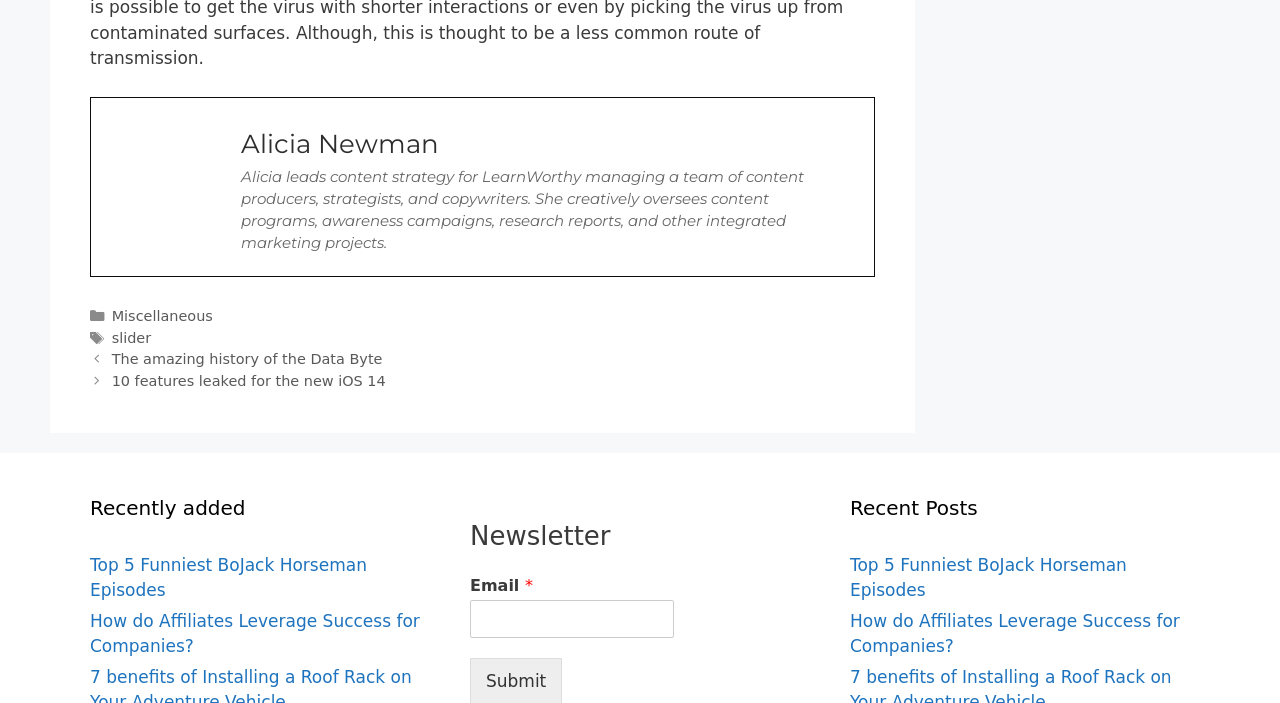Locate the bounding box coordinates of the area that needs to be clicked to fulfill the following instruction: "Subscribe with email". The coordinates should be in the format of four float numbers between 0 and 1, namely [left, top, right, bottom].

[0.367, 0.854, 0.527, 0.908]